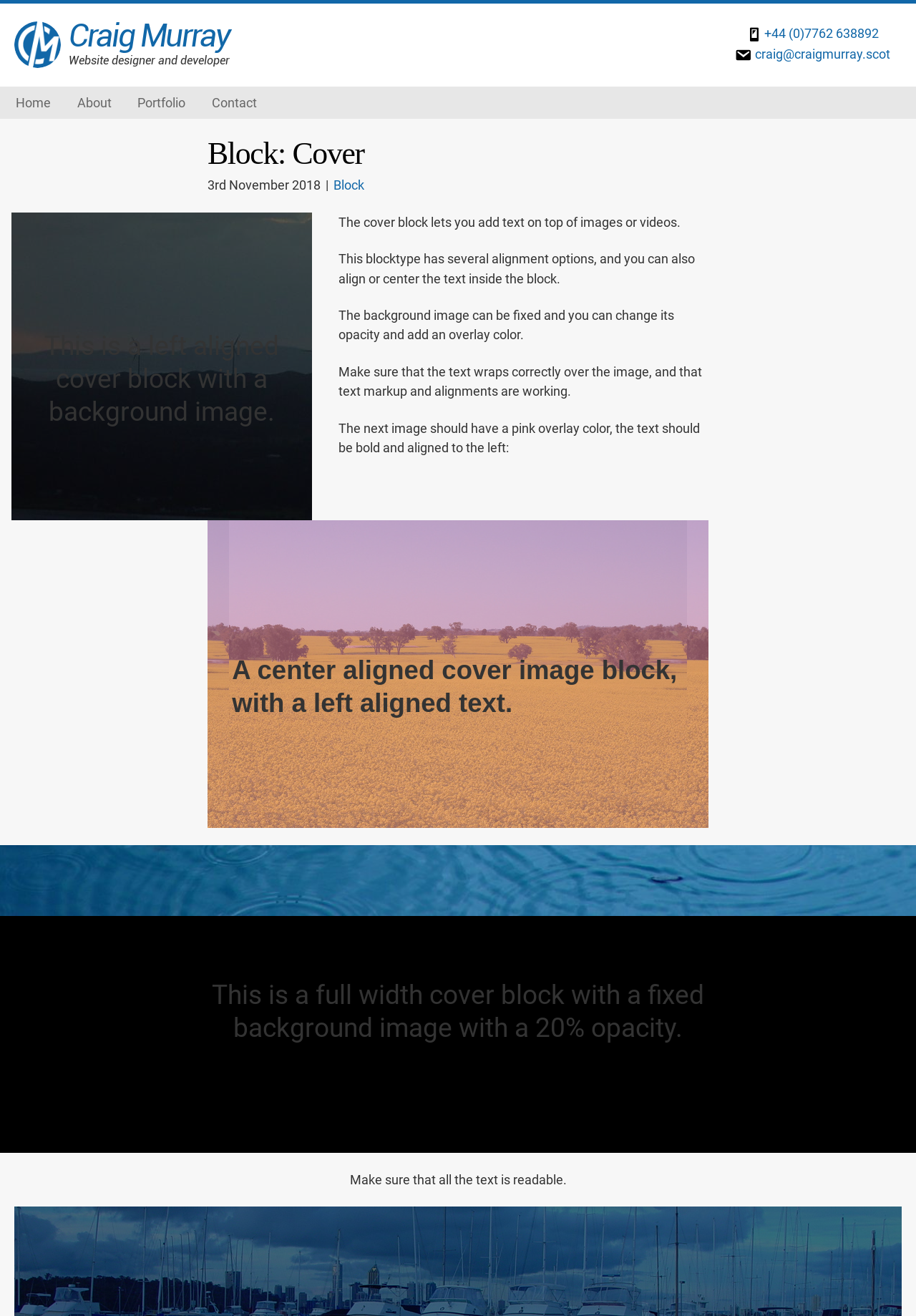Locate the UI element described as follows: "alt="Craig Murray"". Return the bounding box coordinates as four float numbers between 0 and 1 in the order [left, top, right, bottom].

[0.016, 0.016, 0.066, 0.052]